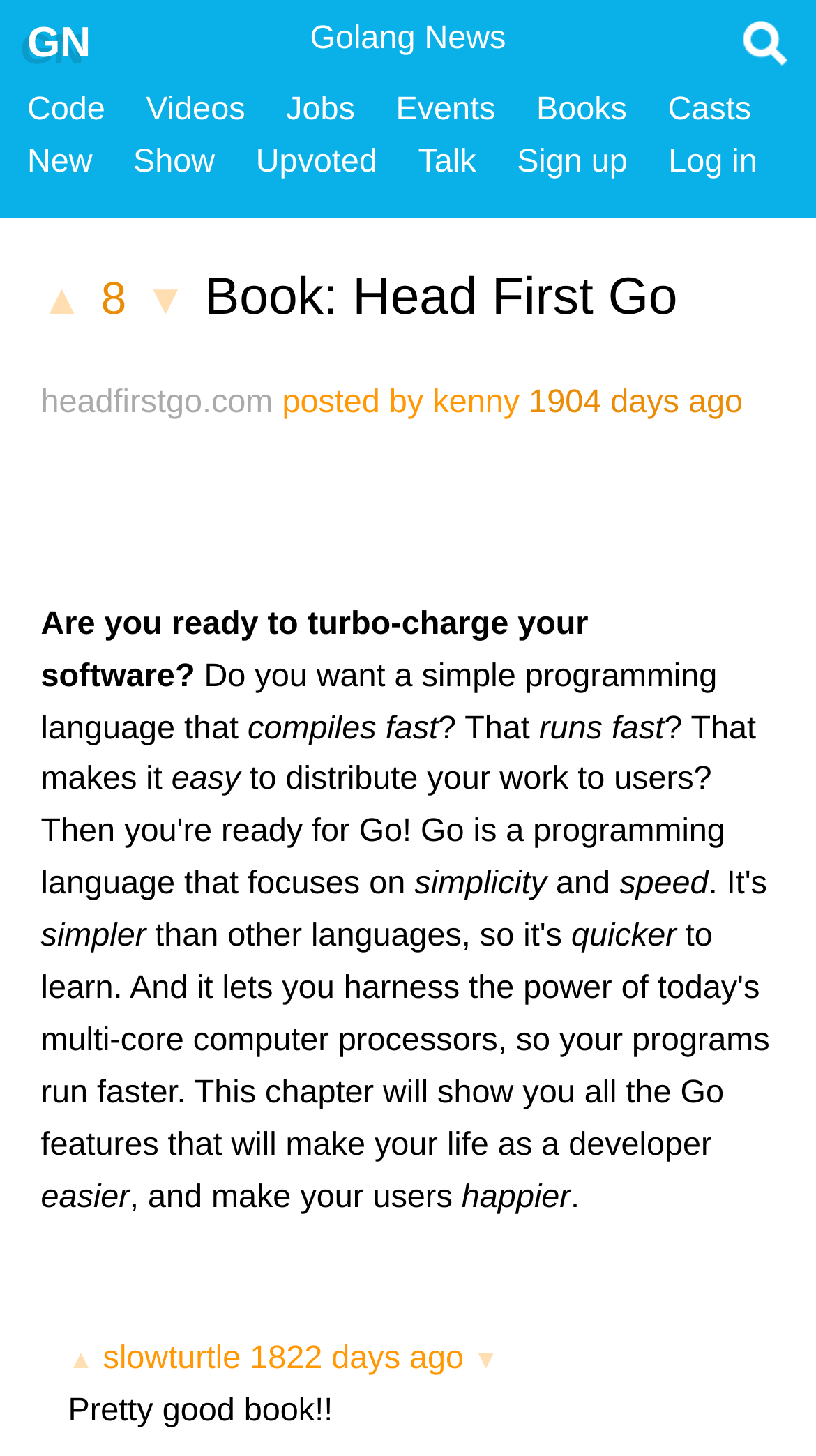What is the programming language being referred to?
Craft a detailed and extensive response to the question.

I inferred the answer by looking at the link 'Search for links about the Go programming language' which suggests that the webpage is related to the Go programming language.